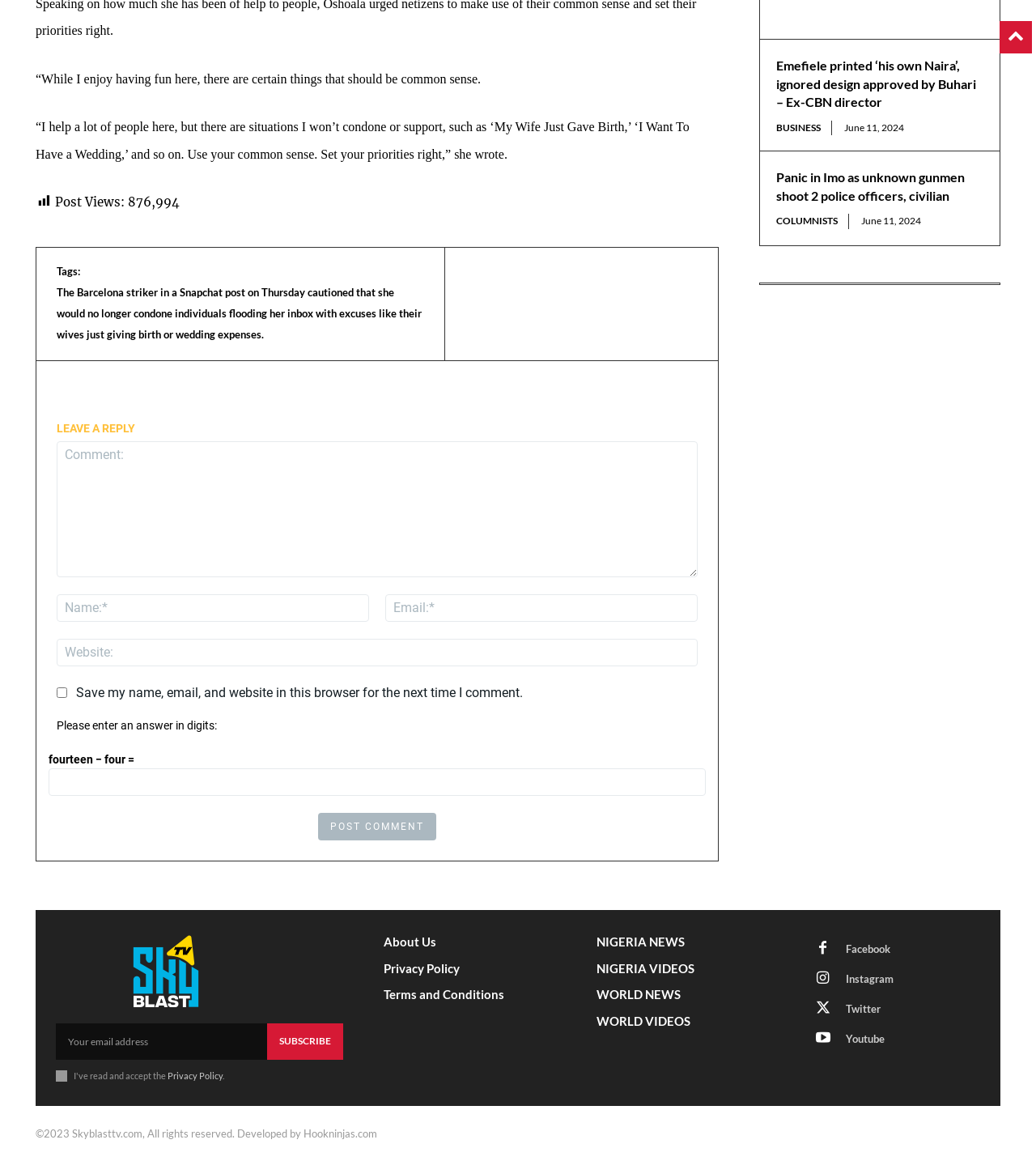Extract the bounding box coordinates of the UI element described: "name="submit" value="Post Comment"". Provide the coordinates in the format [left, top, right, bottom] with values ranging from 0 to 1.

[0.307, 0.7, 0.421, 0.724]